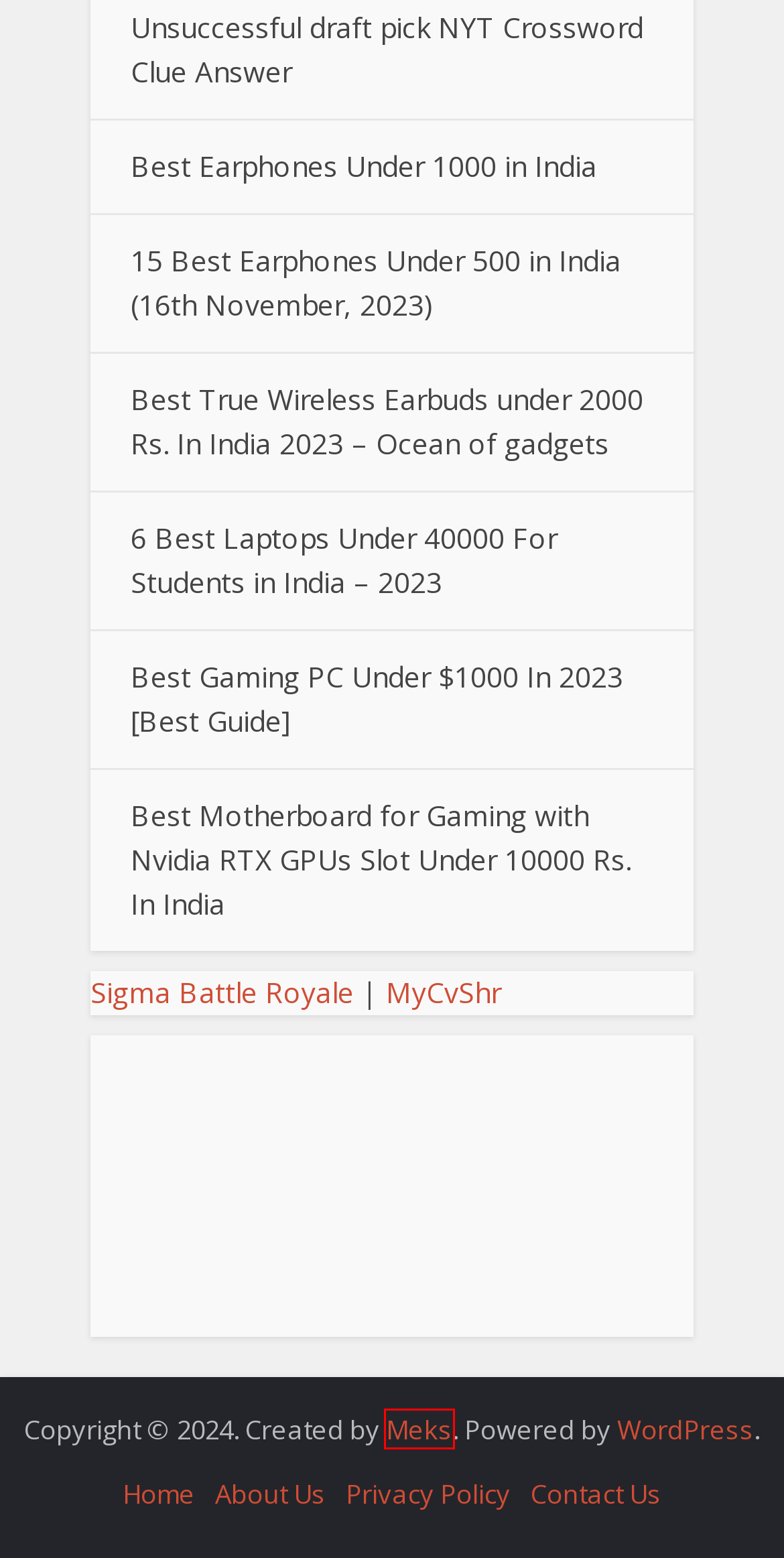Examine the screenshot of a webpage featuring a red bounding box and identify the best matching webpage description for the new page that results from clicking the element within the box. Here are the options:
A. About Us » OCEAN OF GADGETS
B. Gaming PC Archives » OCEAN OF GADGETS
C. Blog Tool, Publishing Platform, and CMS – WordPress.org
D. Meks | Premium Quality WordPress Themes and Plugins
E. Privacy Policy » OCEAN OF GADGETS
F. Contact Us » OCEAN OF GADGETS
G. Sigma Battle Royale 2024 Download Sigma APK 2.0 Latest Version
H. Best Gaming PC Under $1000 In 2023 [Best Guide] » OCEAN OF GADGETS

D